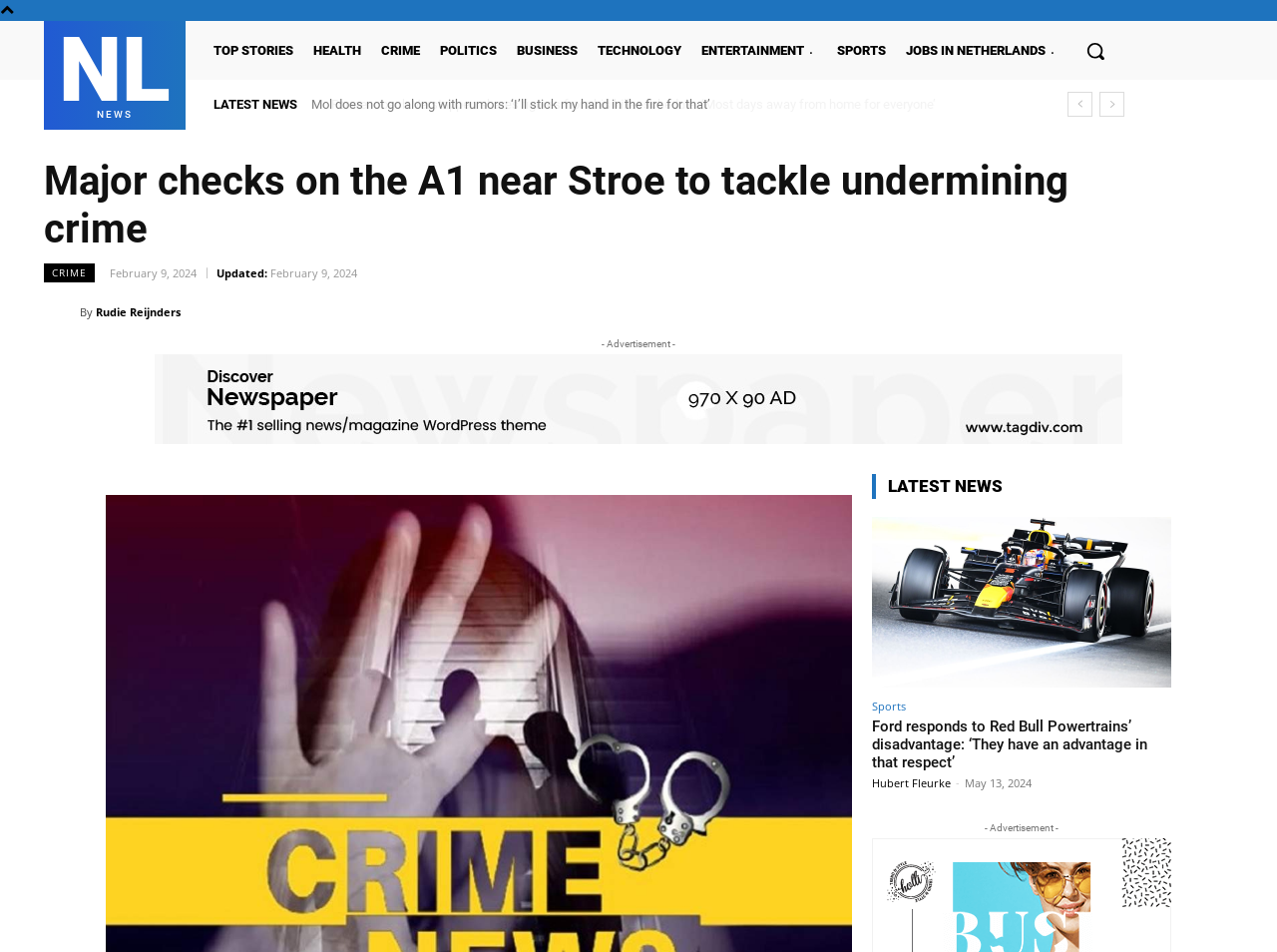Please identify the bounding box coordinates of the clickable area that will fulfill the following instruction: "Read the latest news". The coordinates should be in the format of four float numbers between 0 and 1, i.e., [left, top, right, bottom].

[0.167, 0.101, 0.233, 0.117]